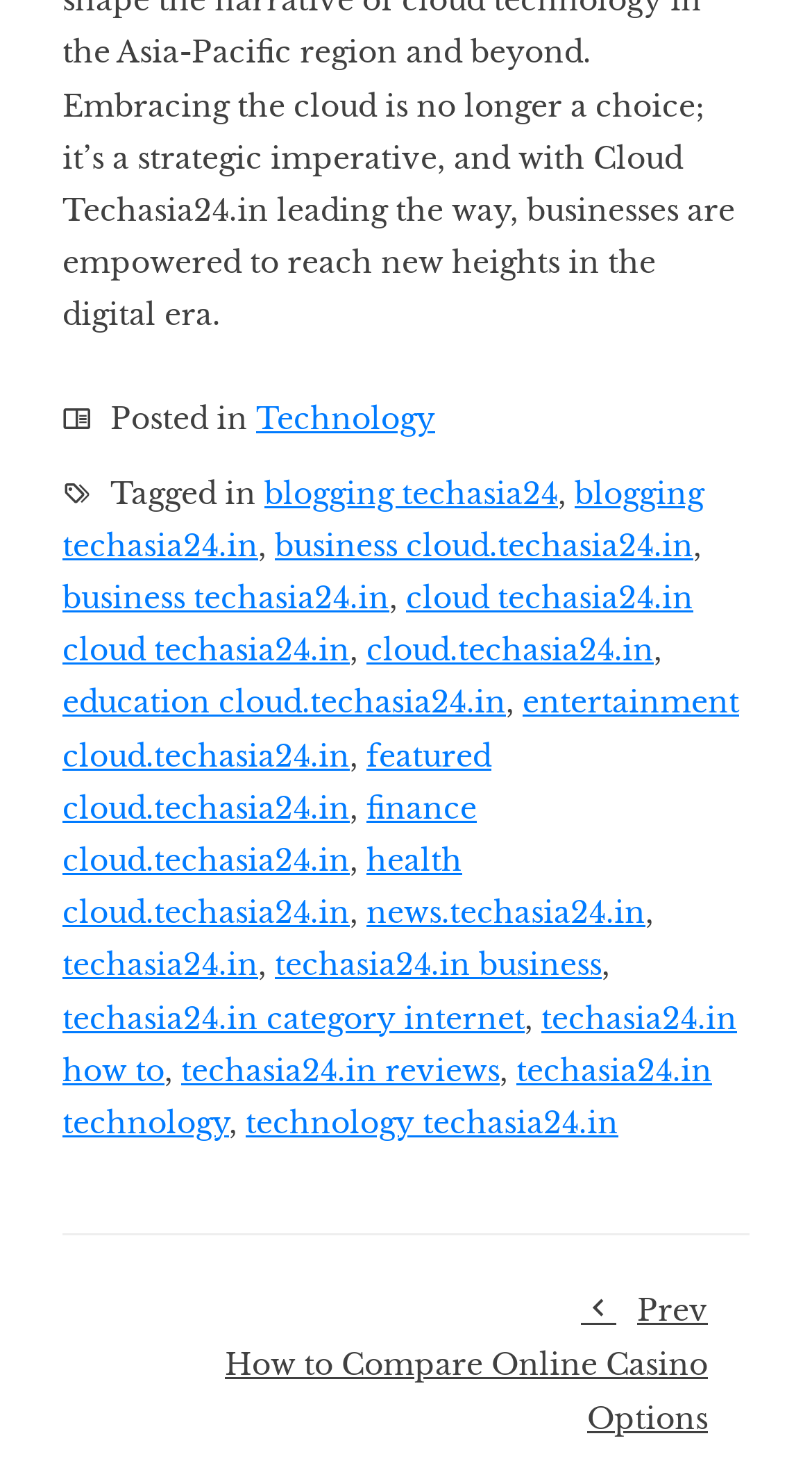Locate the bounding box of the UI element described in the following text: "education cloud.techasia24.in".

[0.077, 0.468, 0.623, 0.494]